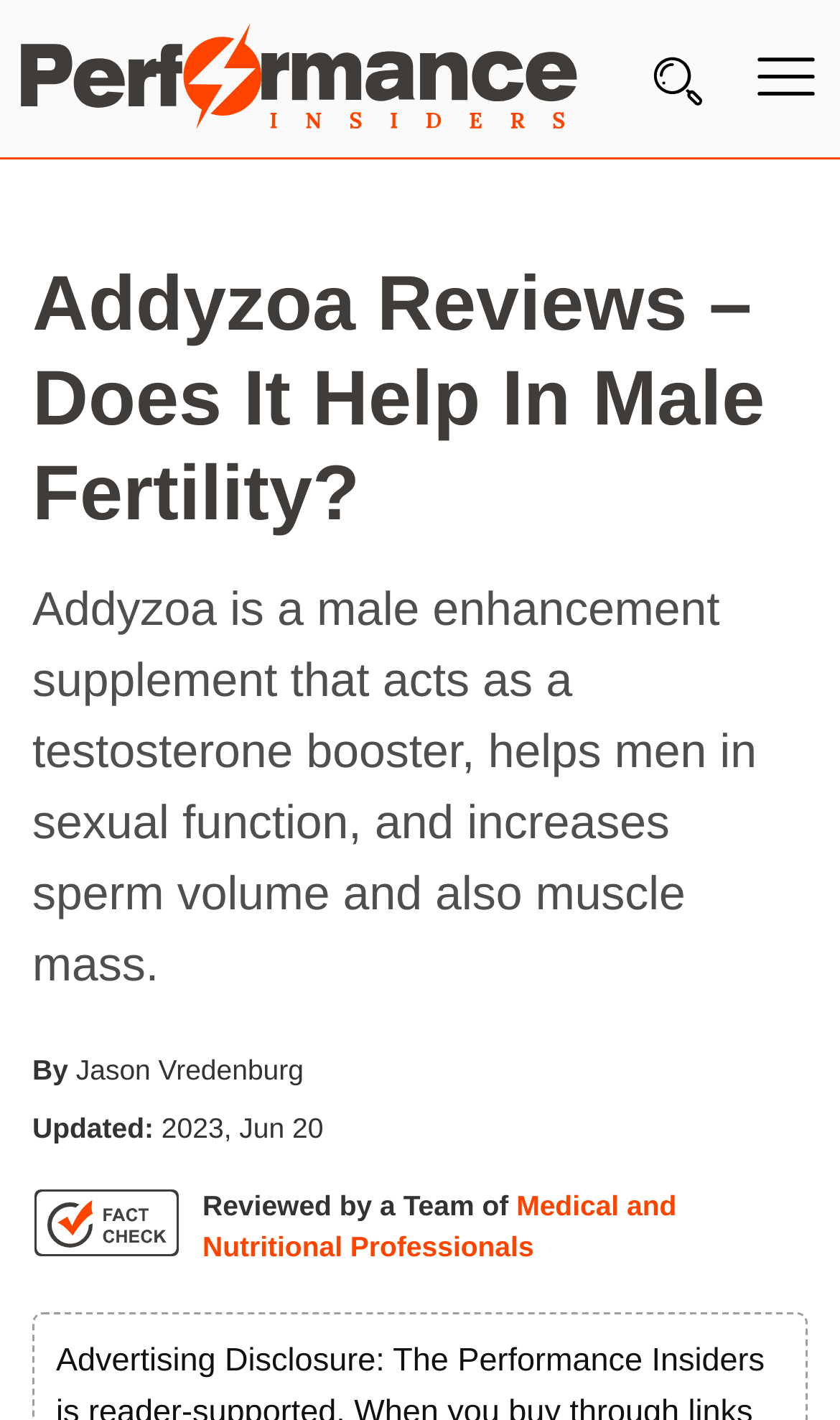Determine the bounding box coordinates (top-left x, top-left y, bottom-right x, bottom-right y) of the UI element described in the following text: value="Search"

[0.026, 0.038, 0.128, 0.074]